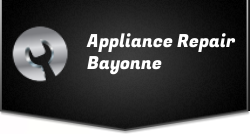Refer to the screenshot and answer the following question in detail:
What is the color of the background?

The caption describes the background as dark, which suggests that the background color is a shade of dark, possibly black or a dark gray.